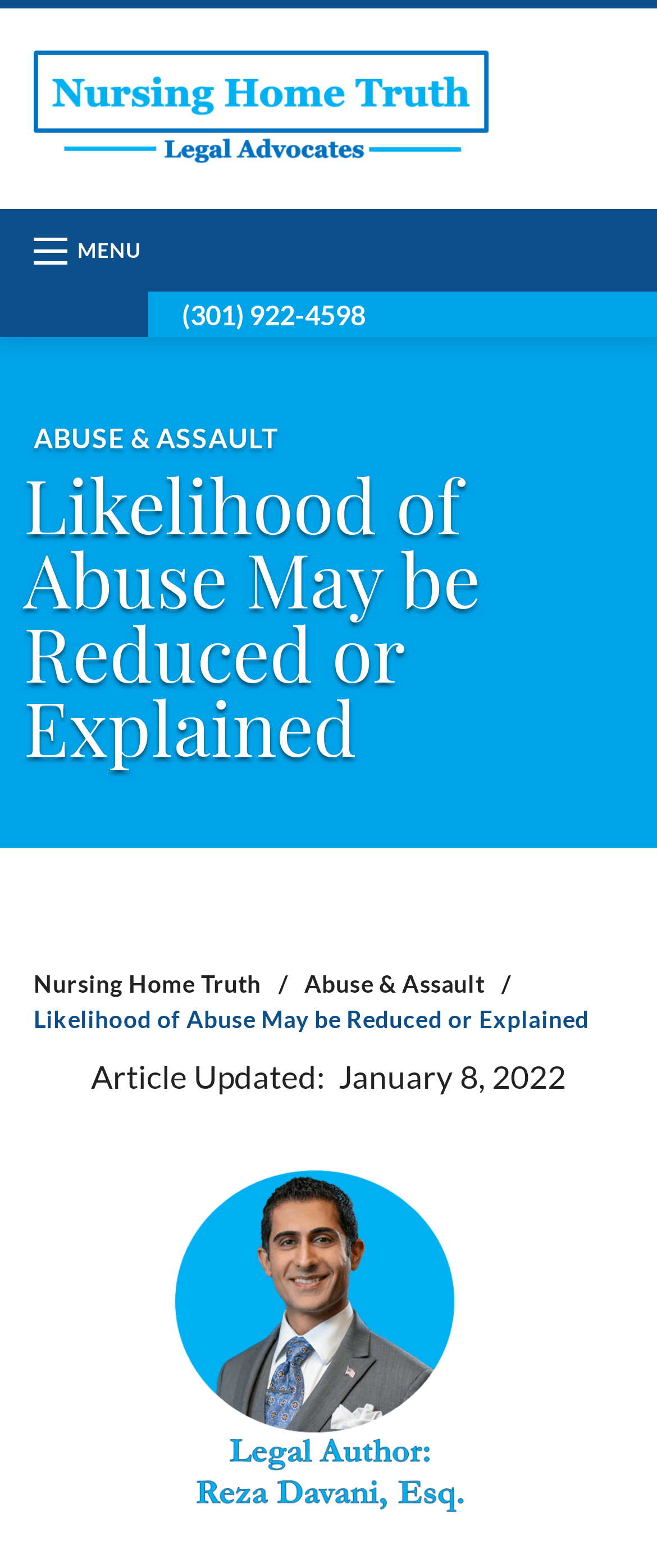Highlight the bounding box coordinates of the region I should click on to meet the following instruction: "Call (301) 922-4598".

[0.226, 0.186, 0.556, 0.215]